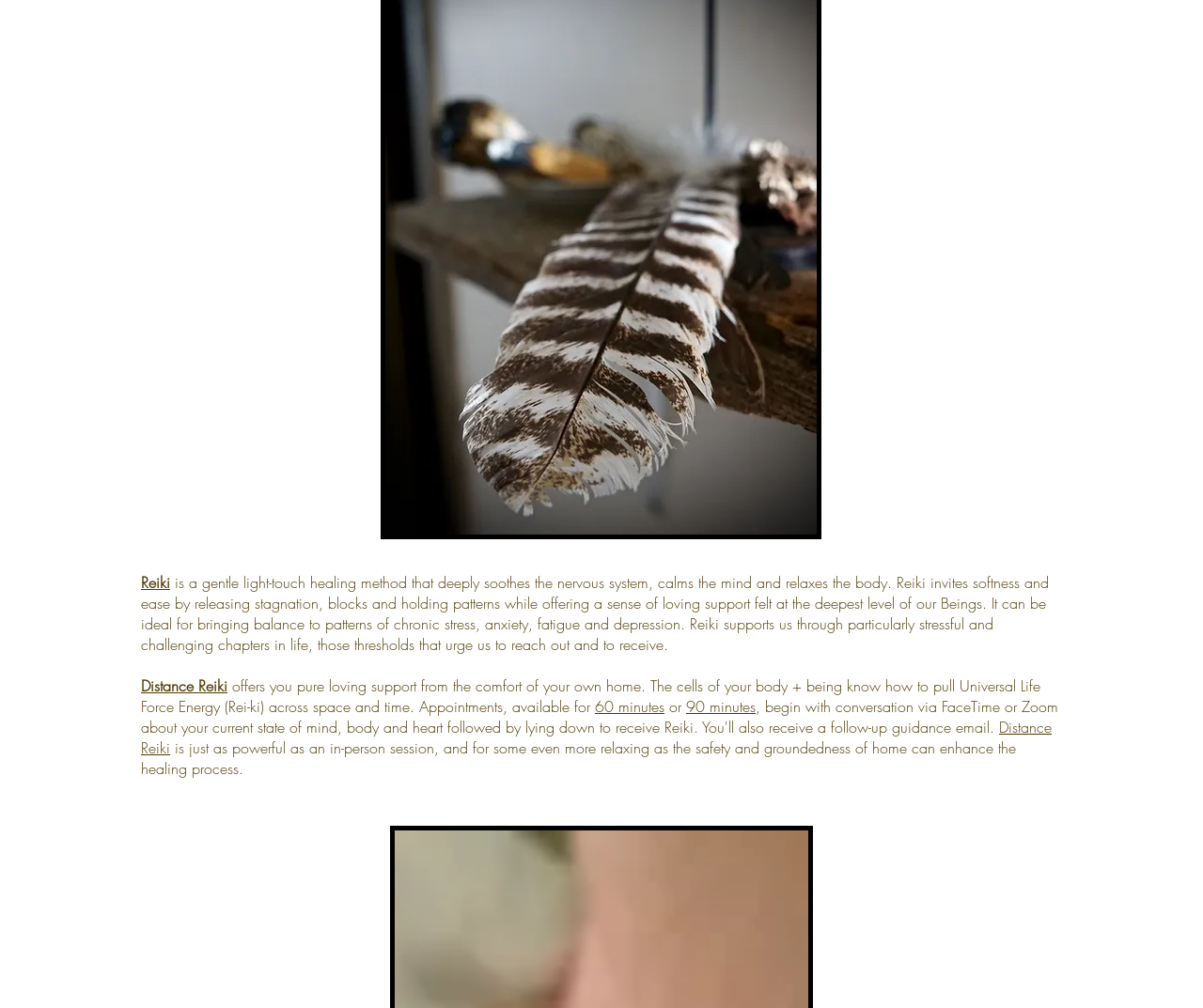How long are the Distance Reiki appointments?
Use the information from the screenshot to give a comprehensive response to the question.

The webpage mentions that Distance Reiki appointments are available for 60 minutes or 90 minutes, indicating that these are the two duration options for the sessions.